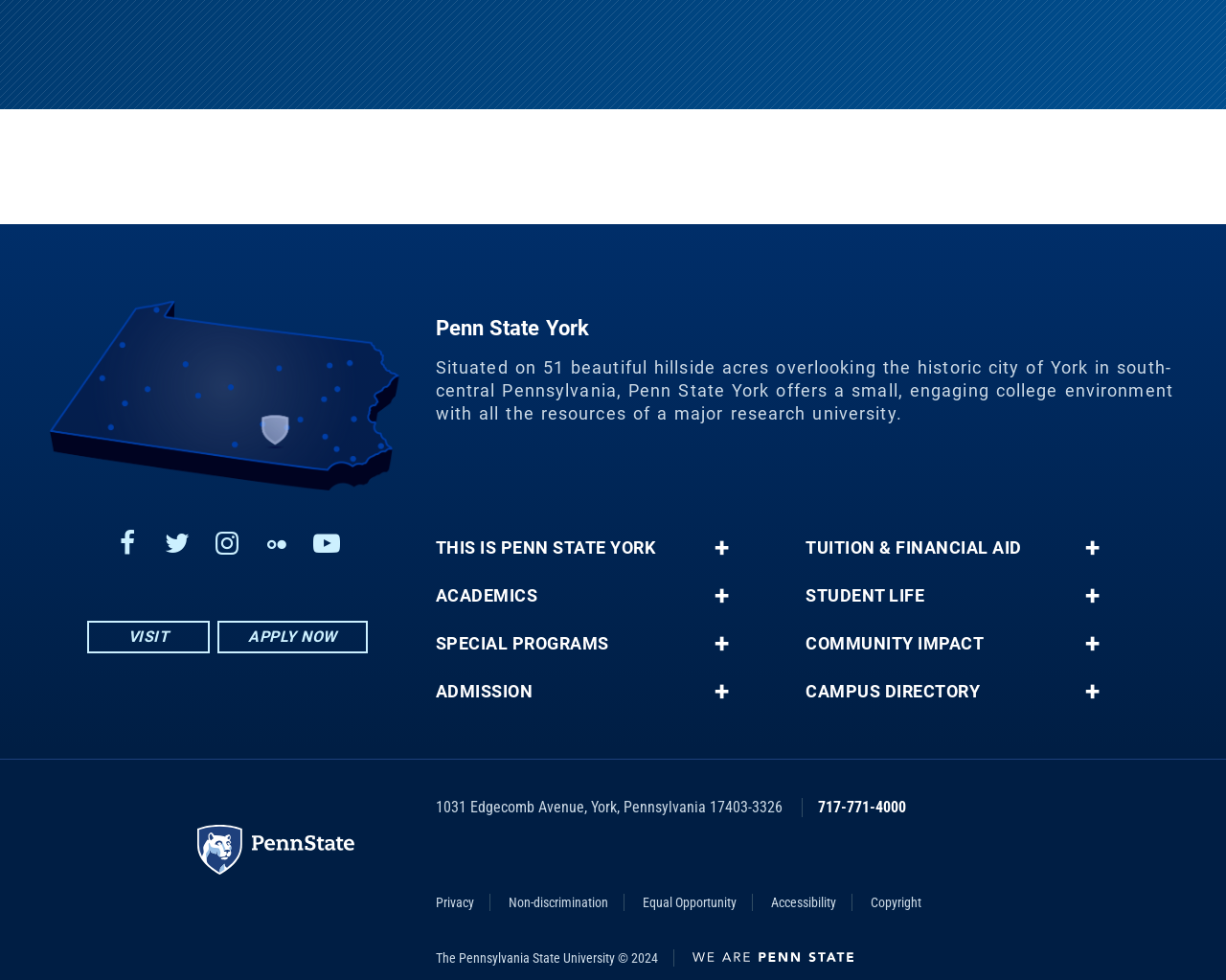Identify the bounding box coordinates of the clickable region necessary to fulfill the following instruction: "Learn about Penn State York's academics". The bounding box coordinates should be four float numbers between 0 and 1, i.e., [left, top, right, bottom].

[0.355, 0.599, 0.579, 0.618]